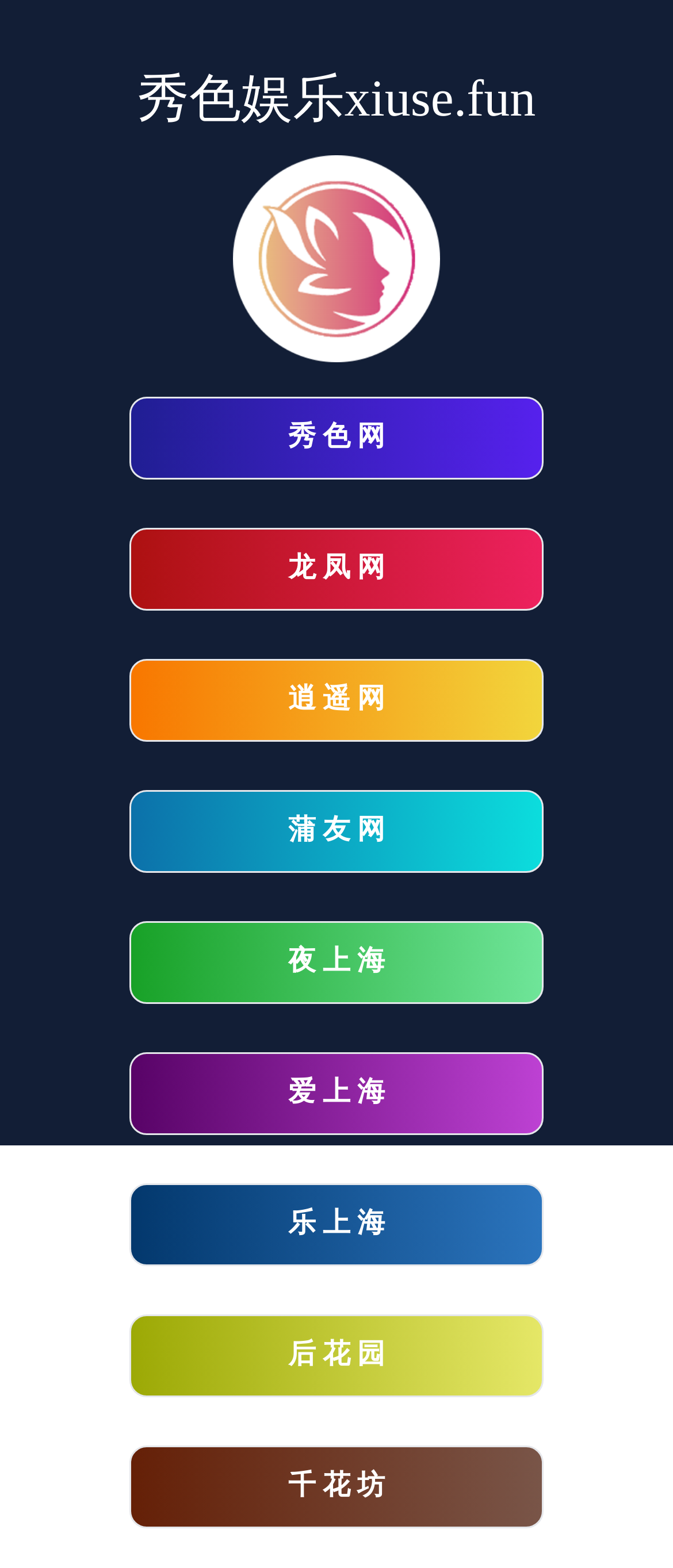Identify the bounding box coordinates of the region that needs to be clicked to carry out this instruction: "go to龙凤网站". Provide these coordinates as four float numbers ranging from 0 to 1, i.e., [left, top, right, bottom].

[0.192, 0.337, 0.808, 0.389]